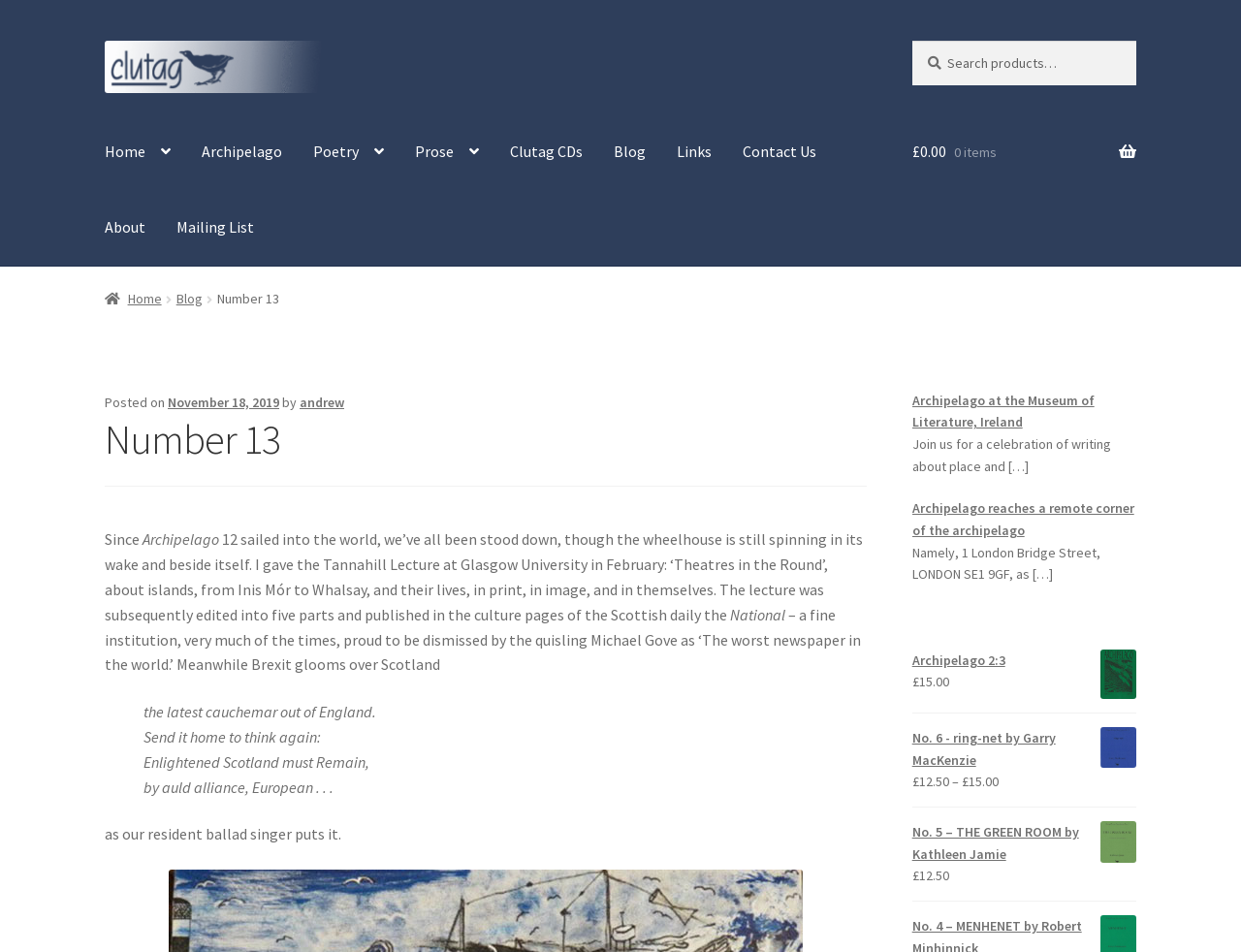Give a detailed account of the webpage's layout and content.

The webpage is titled "Number 13 - Clutag Press" and has a prominent header section at the top with a logo and navigation links. Below the header, there is a search bar with a "Search" button and a "Skip to navigation" and "Skip to content" links. 

The primary navigation menu is located on the left side of the page, with links to "Home", "Archipelago", "Poetry", "Prose", "Clutag CDs", "Blog", "Links", "Contact Us", and "About". 

On the right side of the page, there is a section with a "£0.00 0 items" link and a breadcrumbs navigation menu with links to "Home" and "Blog". 

The main content of the page is a blog post titled "Number 13" with a date "November 18, 2019" and an author "andrew". The post discusses the author's experience giving a lecture at Glasgow University and subsequent publication in a Scottish daily newspaper. The text is divided into several paragraphs with a poetic tone, discussing topics such as islands, Brexit, and Scotland's relationship with Europe.

Below the main content, there are several links to related articles or events, including "Archipelago at the Museum of Literature, Ireland", "Archipelago reaches a remote corner of the archipelago", and "Archipelago 2:3". There are also some links to purchase books, including "No. 6 - ring-net by Garry MacKenzie" and "No. 5 – THE GREEN ROOM by Kathleen Jamie".